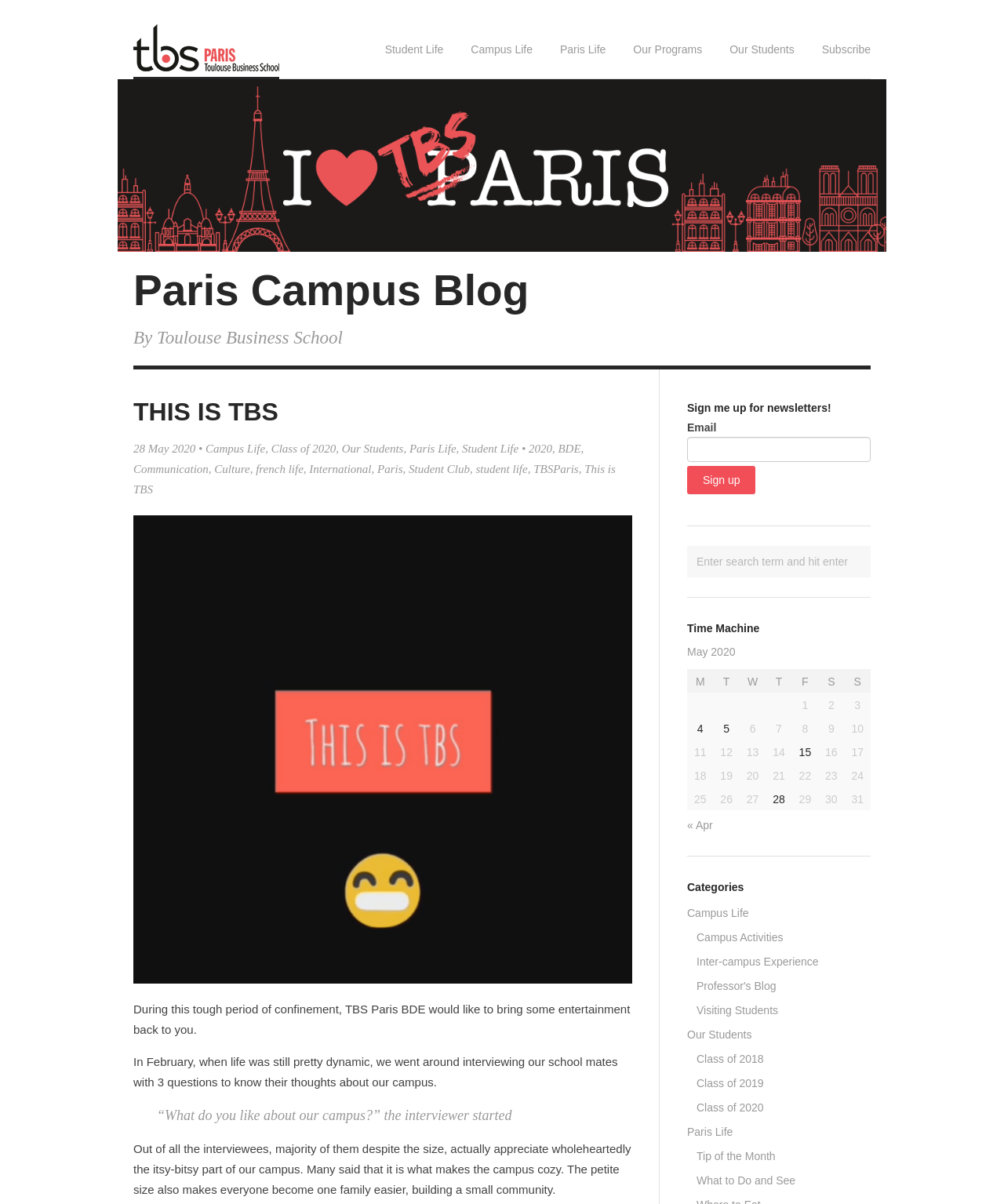Carefully examine the image and provide an in-depth answer to the question: What is the name of the campus blog?

The question can be answered by looking at the heading element with the text 'Paris Campus Blog' which is a child of the HeaderAsNonLandmark element.